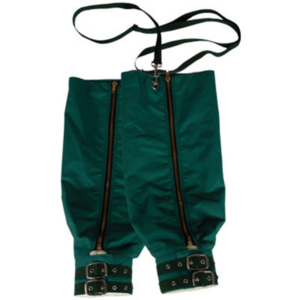Please provide a comprehensive answer to the question based on the screenshot: What is unique about the boots' design?

The caption highlights that the boots are uniquely crafted to use regular ice cubes, making them convenient for use on the go, especially for horse owners who may not always have access to a freezer or ice packs.